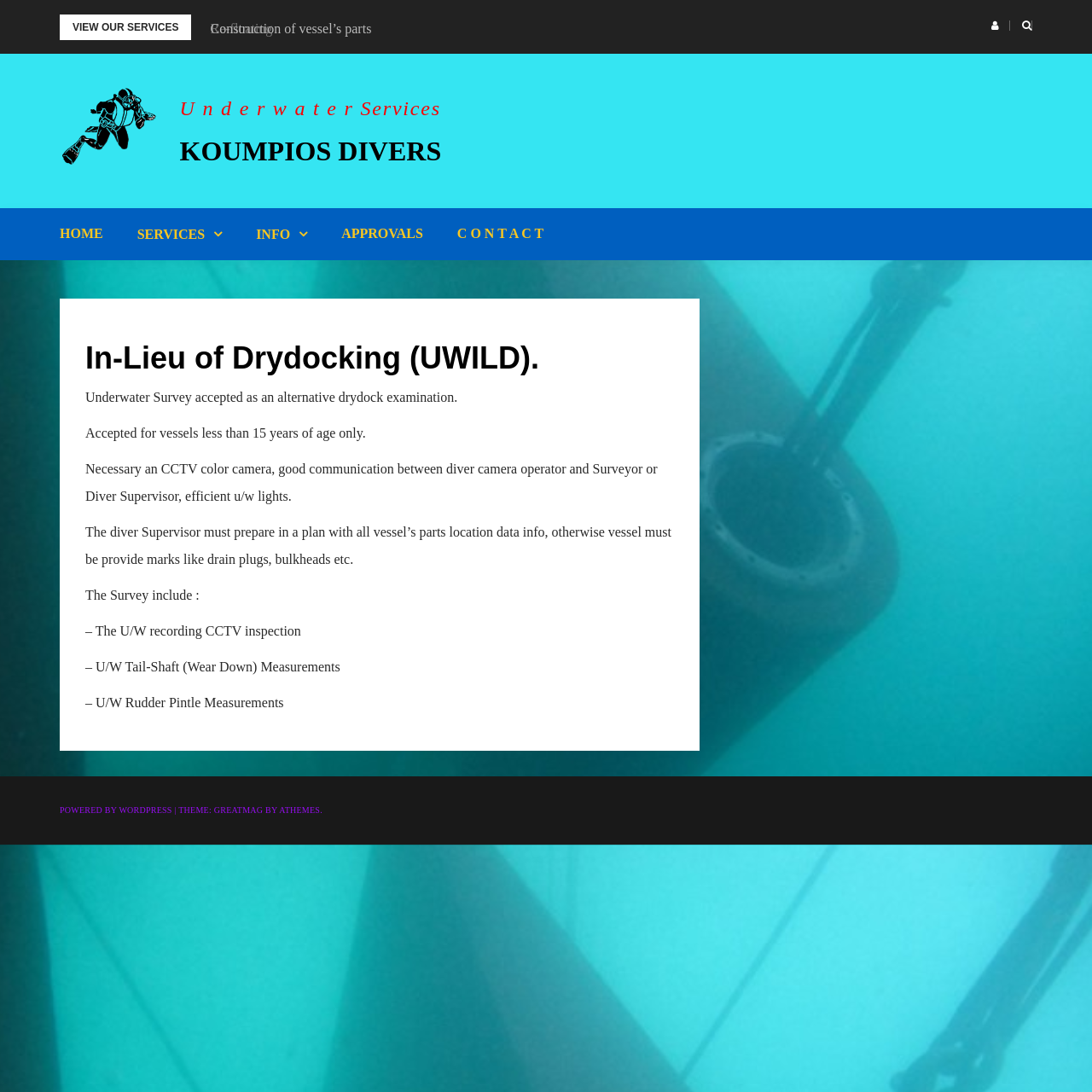Pinpoint the bounding box coordinates for the area that should be clicked to perform the following instruction: "Click on the 'Rudder Construction' link".

[0.611, 0.02, 0.715, 0.033]